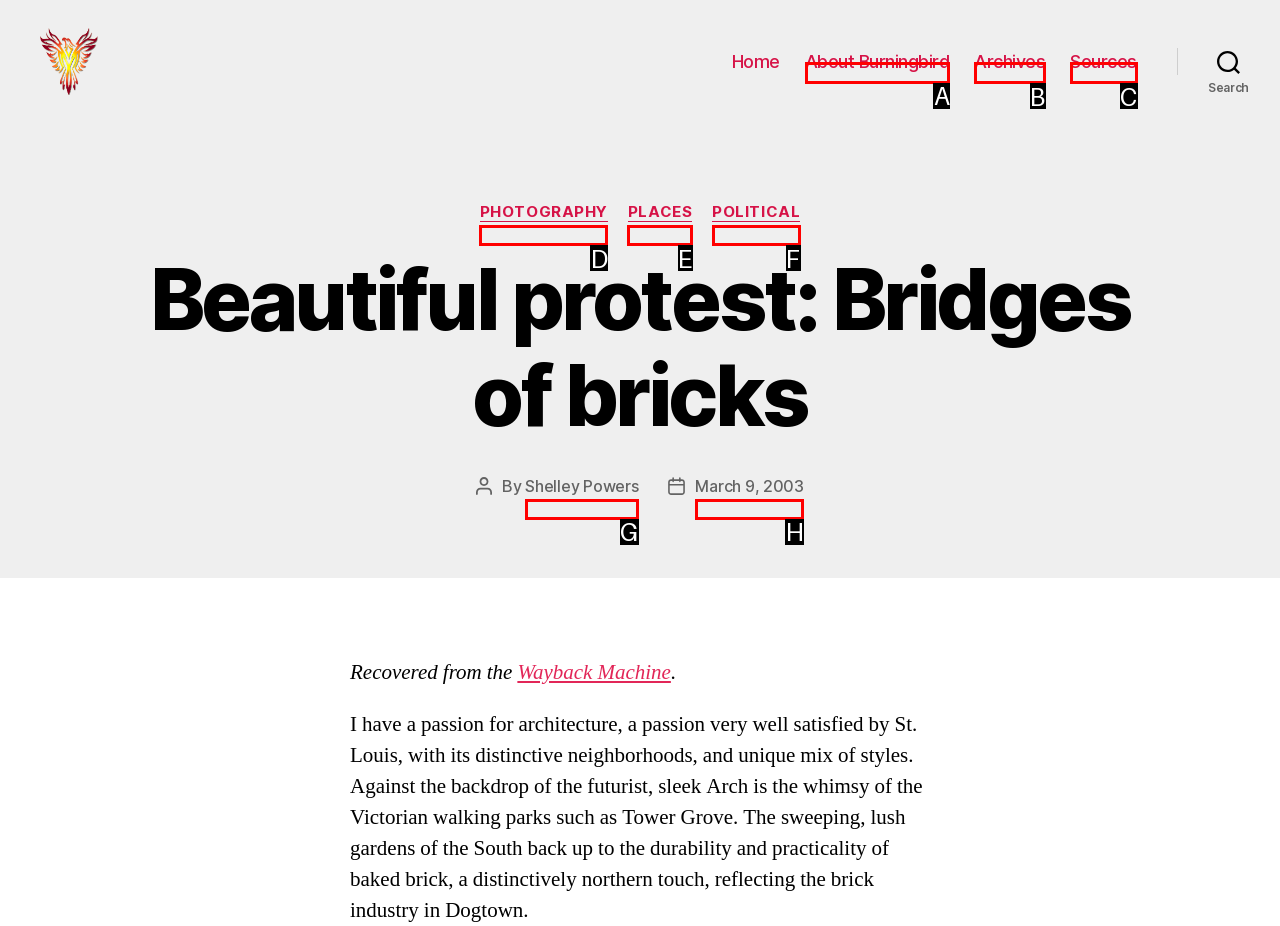Select the letter of the element you need to click to complete this task: Read the About Burningbird page
Answer using the letter from the specified choices.

A